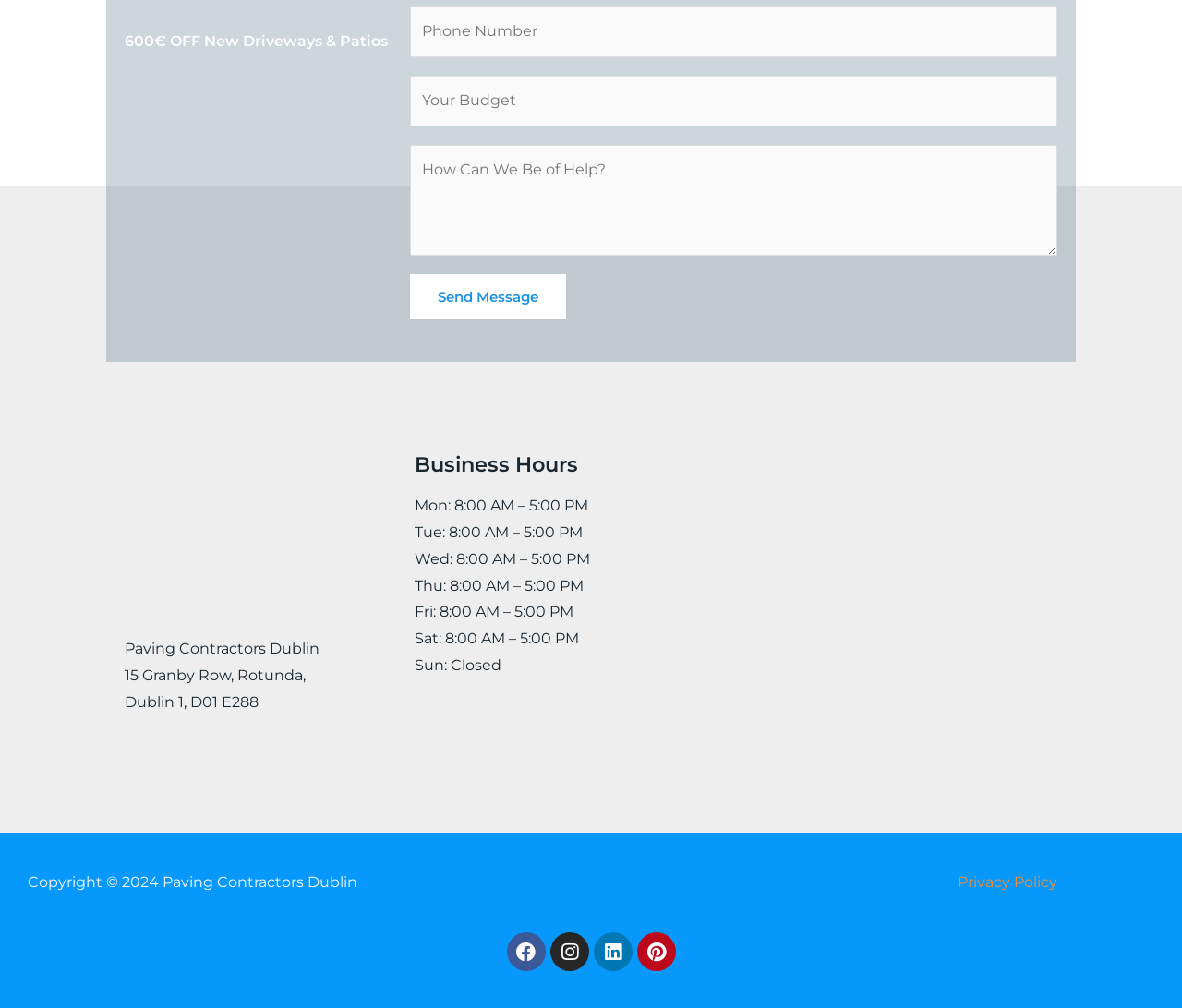Could you find the bounding box coordinates of the clickable area to complete this instruction: "Select budget"?

[0.347, 0.075, 0.895, 0.125]